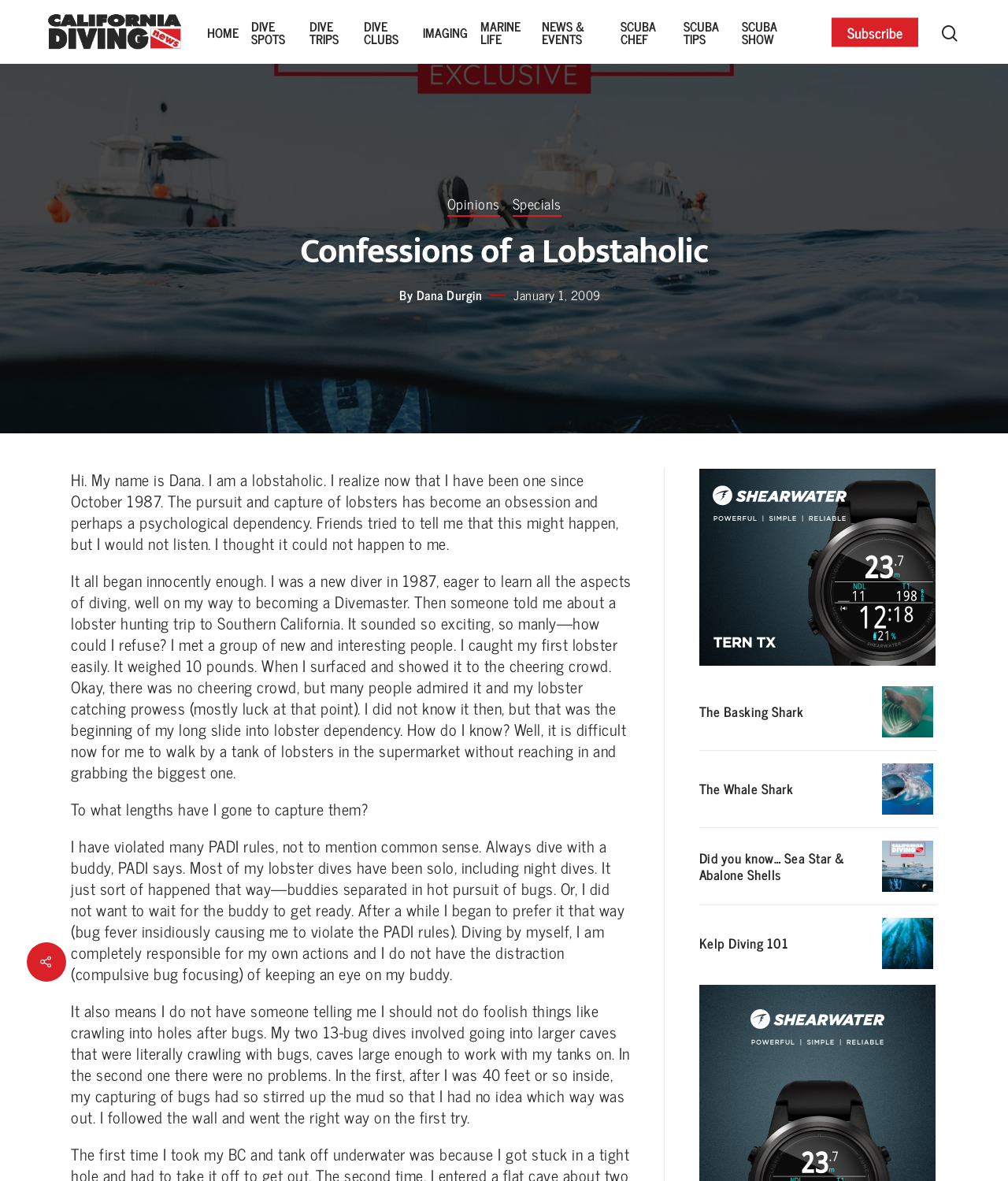Could you provide the bounding box coordinates for the portion of the screen to click to complete this instruction: "Go to HOME page"?

[0.206, 0.022, 0.237, 0.032]